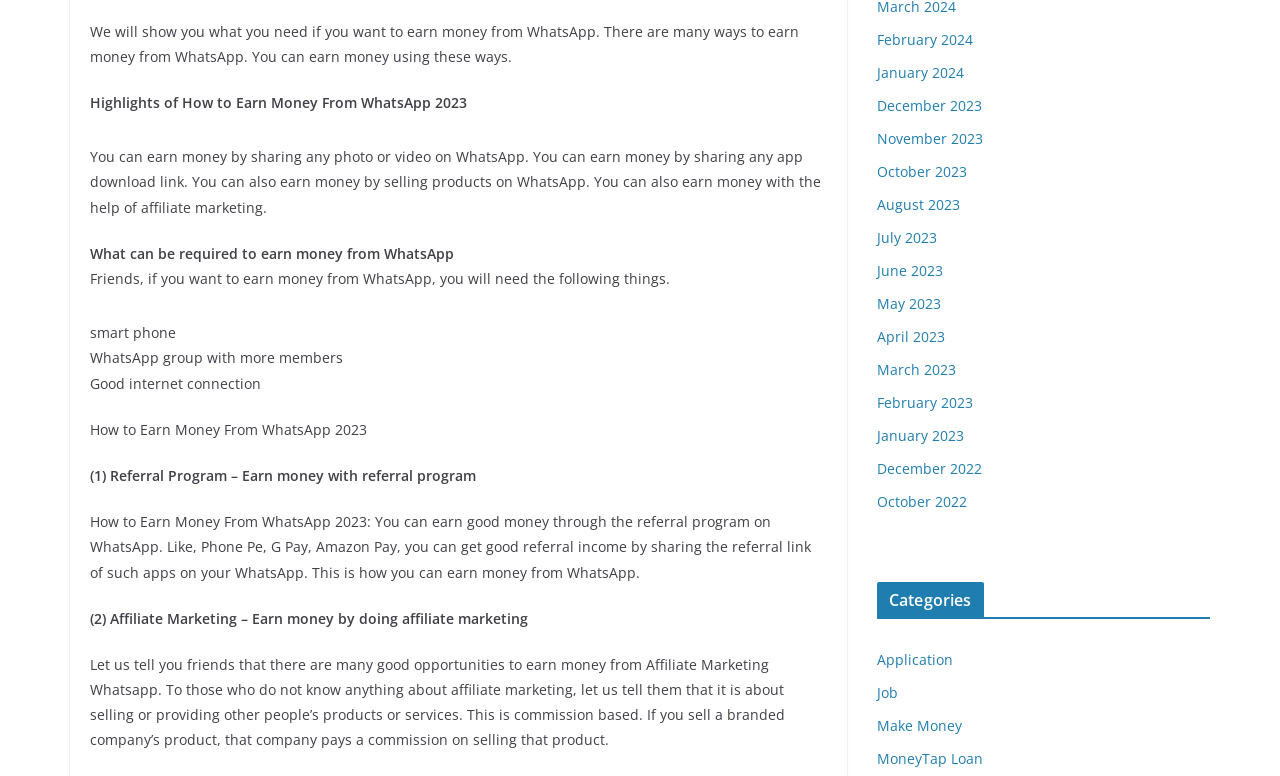Give the bounding box coordinates for the element described as: "December 2023".

[0.685, 0.124, 0.767, 0.148]